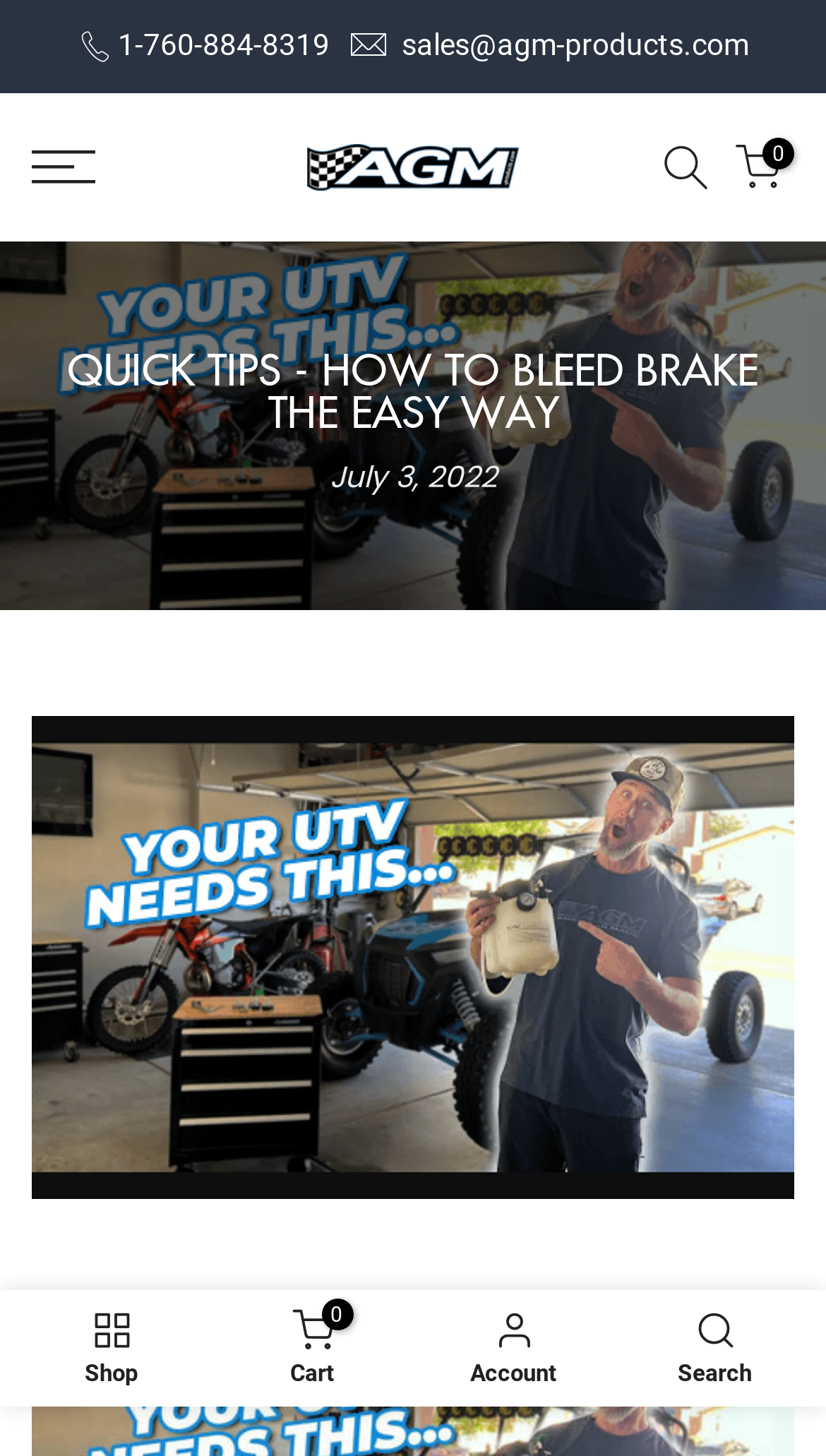Provide the bounding box coordinates for the UI element that is described by this text: "Search". The coordinates should be in the form of four float numbers between 0 and 1: [left, top, right, bottom].

[0.744, 0.893, 0.987, 0.959]